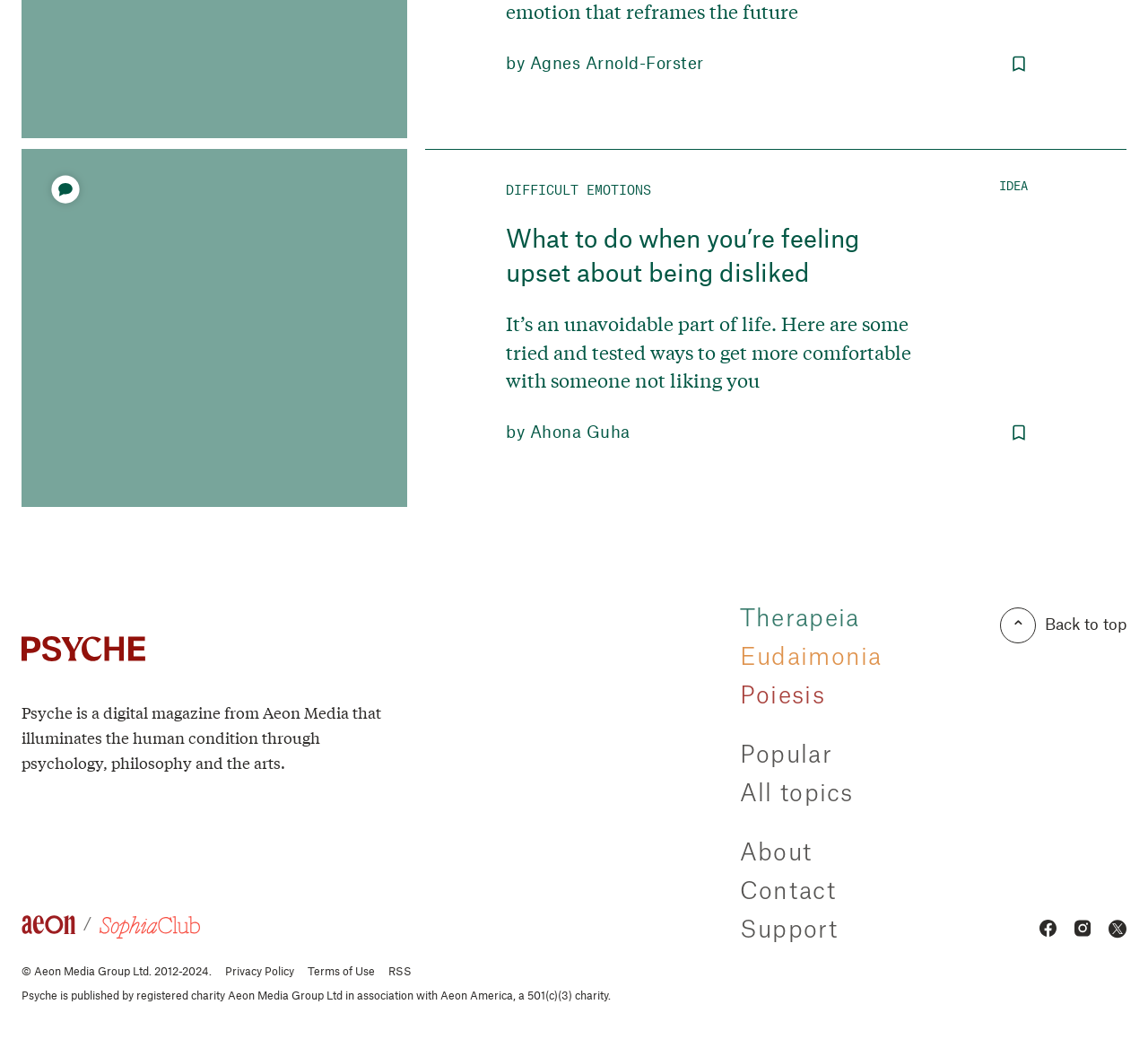Please answer the following question using a single word or phrase: 
What is the name of the digital magazine?

Psyche